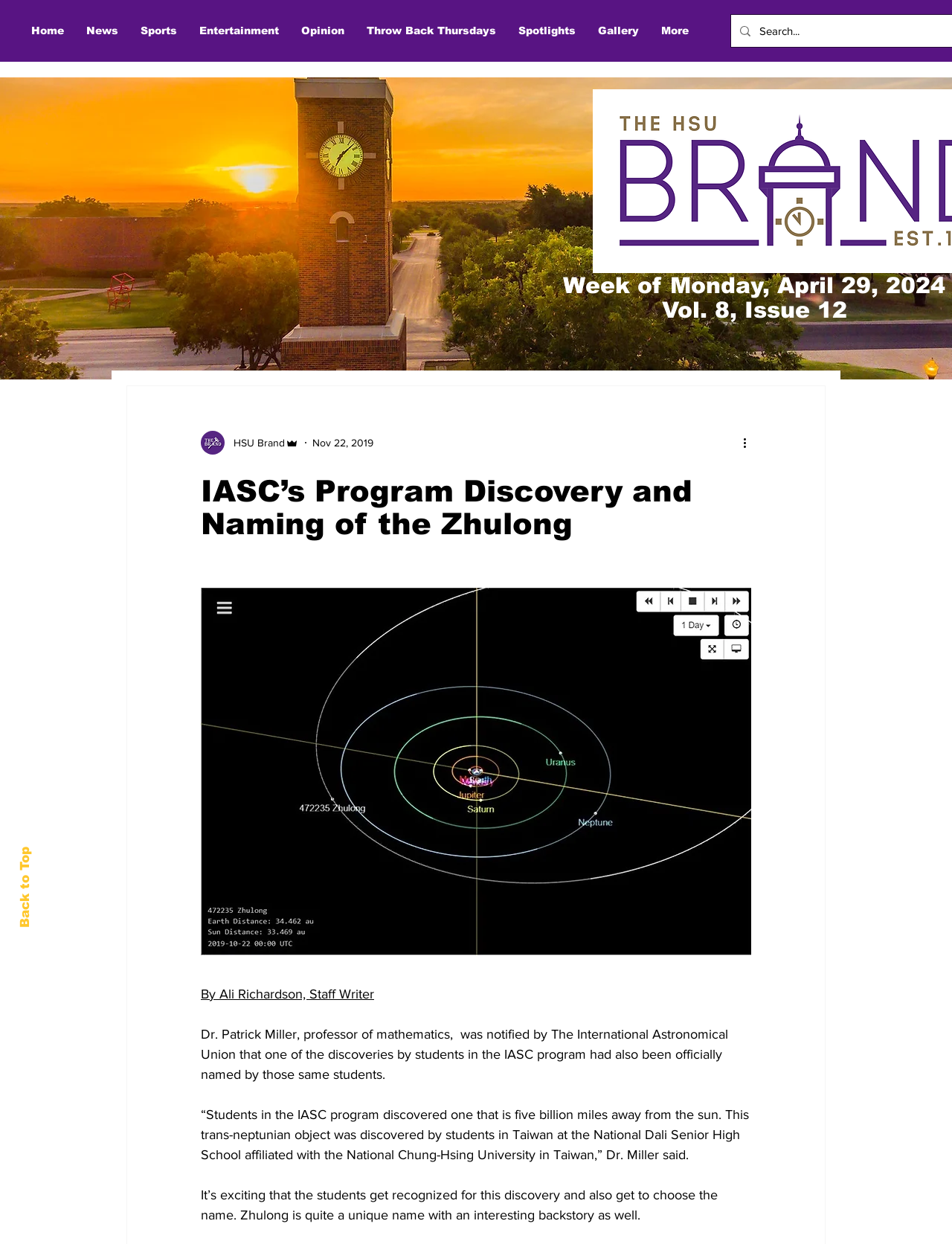Your task is to find and give the main heading text of the webpage.

IASC’s Program Discovery and Naming of the Zhulong